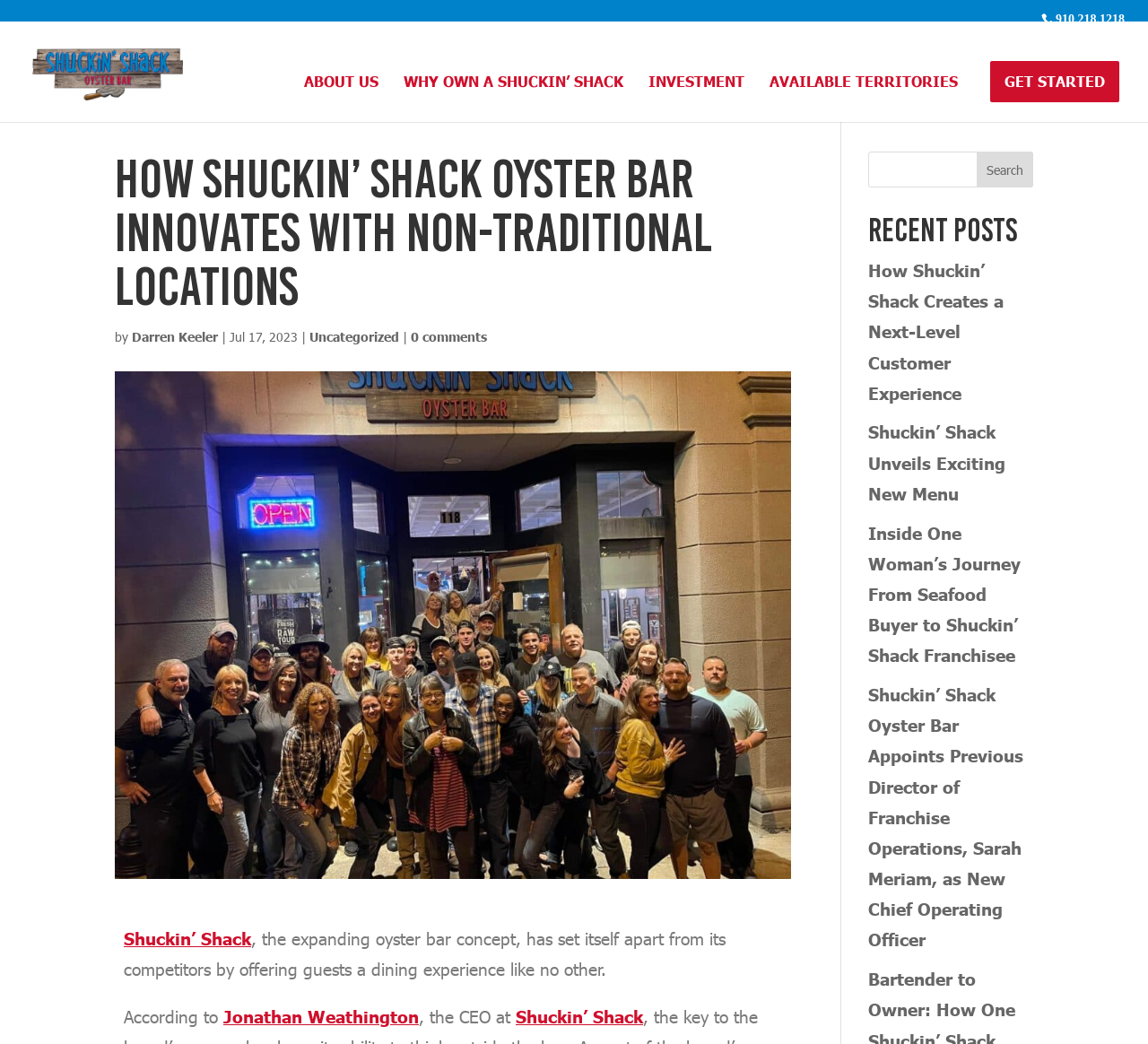Can you provide the bounding box coordinates for the element that should be clicked to implement the instruction: "Call the phone number"?

[0.92, 0.012, 0.98, 0.024]